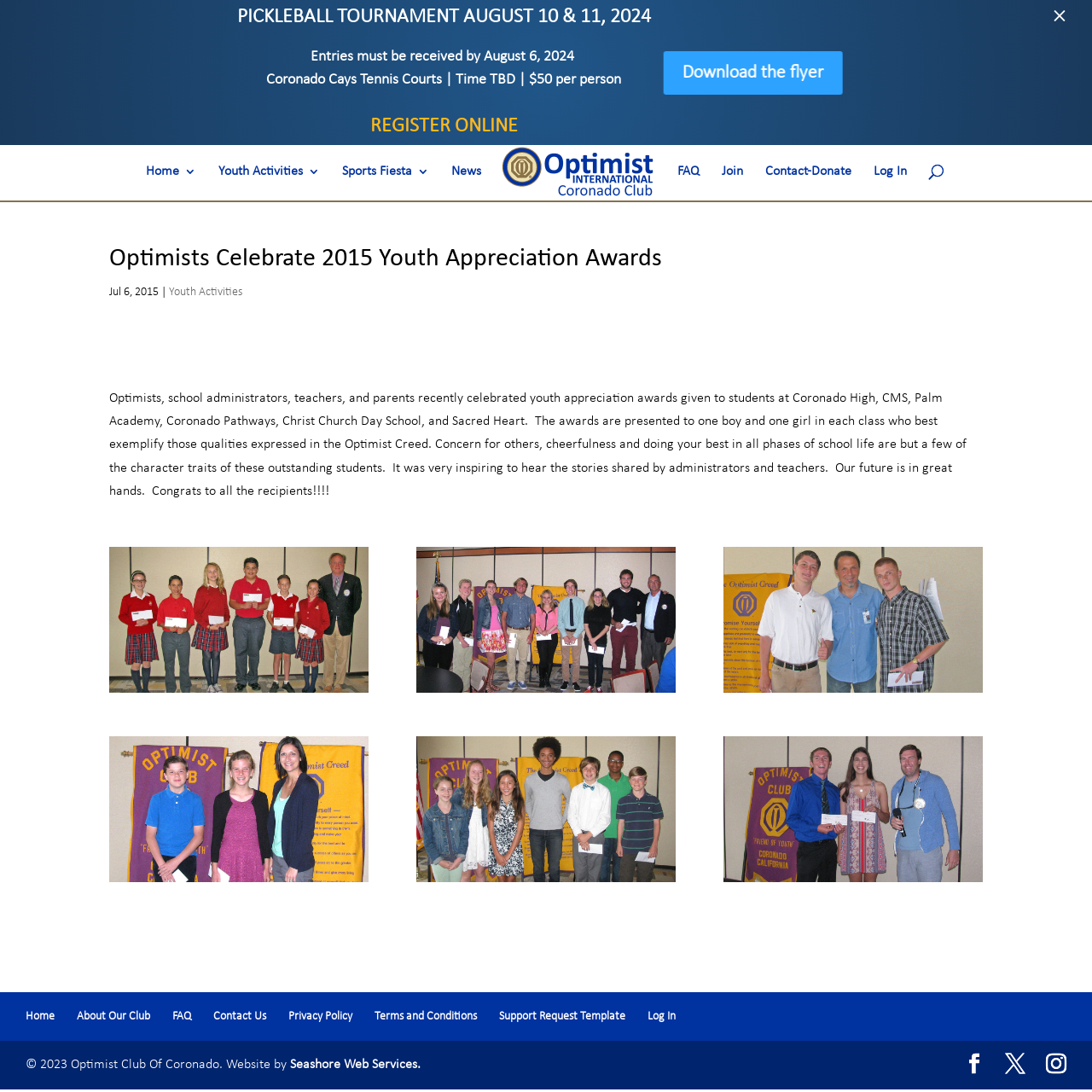Respond to the question below with a single word or phrase:
What is the location of the Pickleball Tournament?

Coronado Cays Tennis Courts